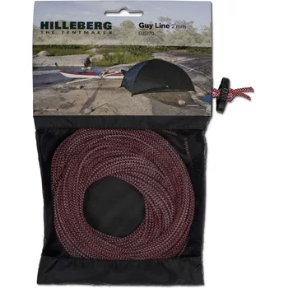Give an in-depth summary of the scene depicted in the image.

The image features a product packaging for a Hilleberg Guy Line, specifically a 2 mm thick, 25-meter long line designed for outdoor use. The packaging prominently displays the product name and includes a visual of the guy line coiled neatly inside a transparent compartment. The backdrop features a scenic outdoor setting, with a tent setup by a tranquil body of water, highlighting the practical application of the product. The color scheme of the guy line appears to be a rich burgundy, which adds an appealing aesthetic to the packaging. This reflective, durable cord is essential for securing tents and shelters, making it an invaluable accessory for trekking and camping enthusiasts. The product is part of Hilleberg's inventory, known for their high-quality camping gear, and the packaging denotes an attractive price point of €9.90.